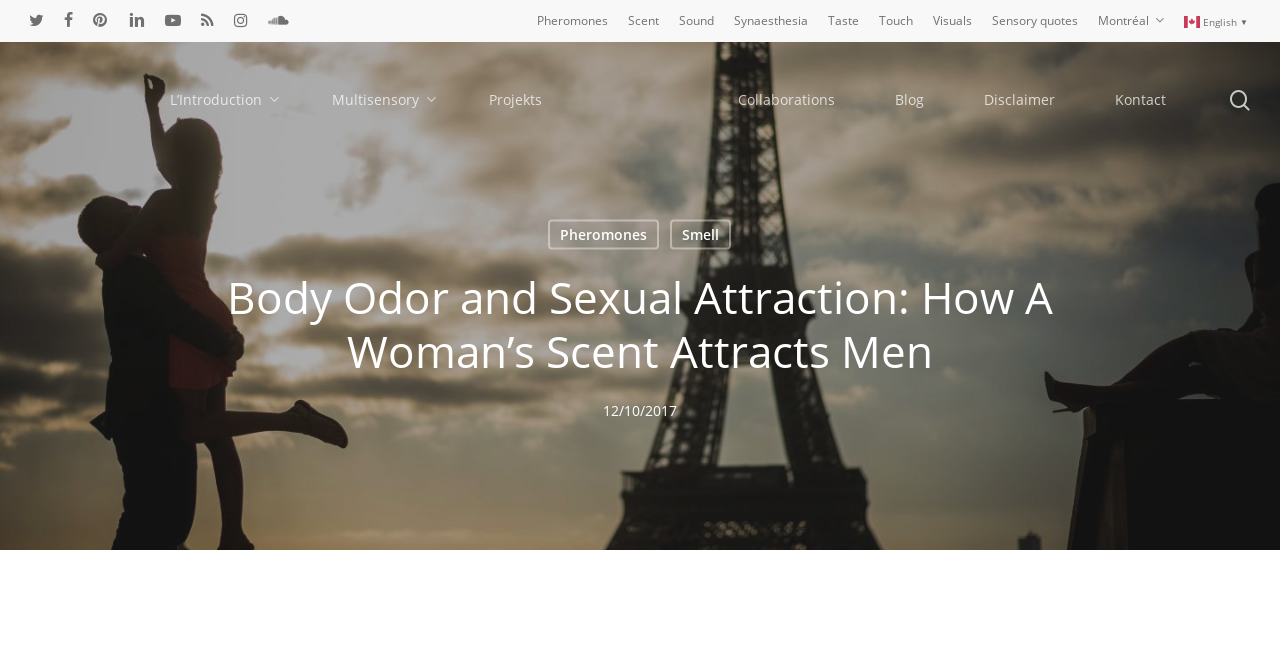Please identify the bounding box coordinates of the area I need to click to accomplish the following instruction: "Visit the Twitter page".

[0.023, 0.011, 0.034, 0.053]